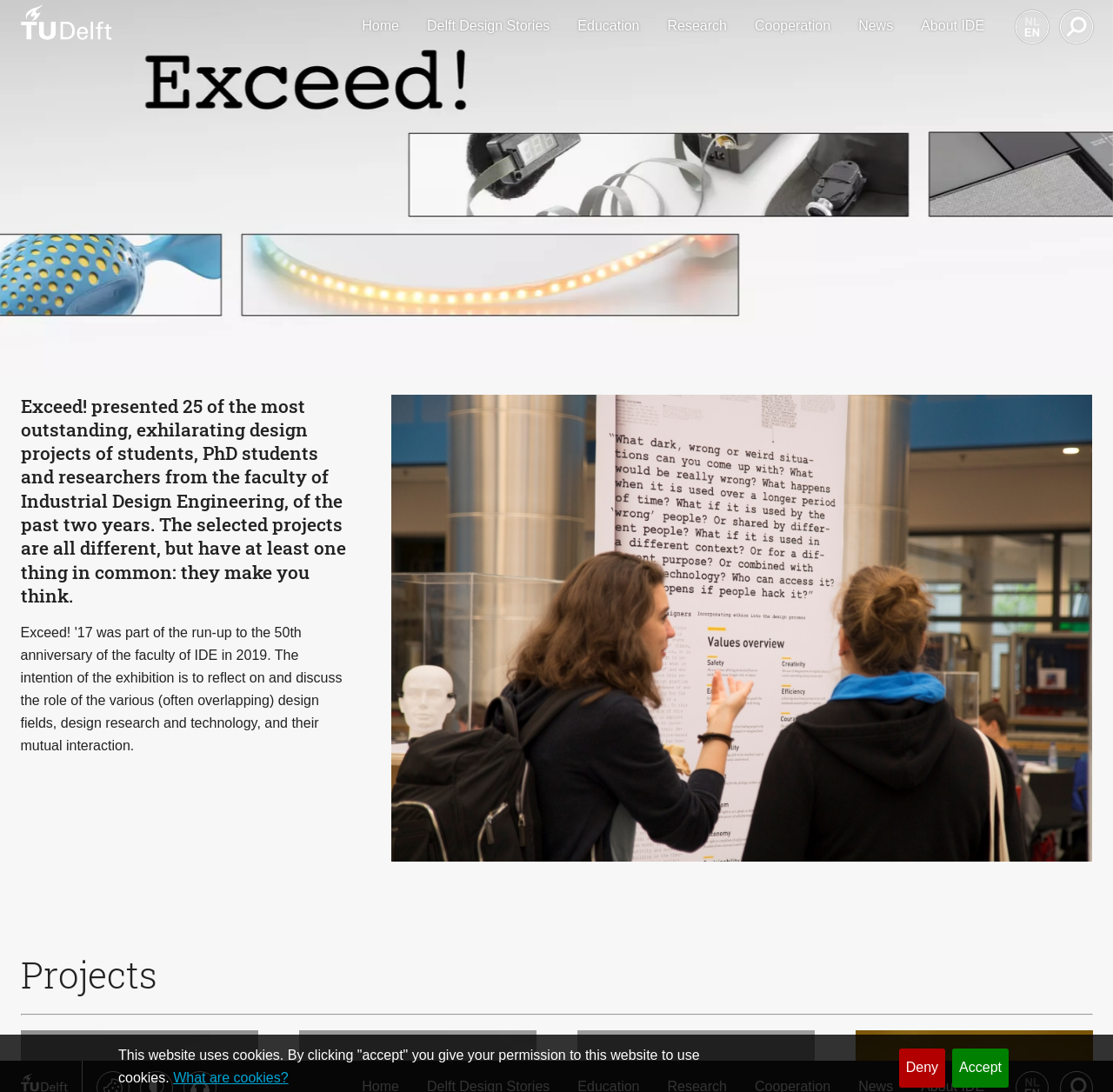Please answer the following question using a single word or phrase: What is the name of the university?

TU Delft